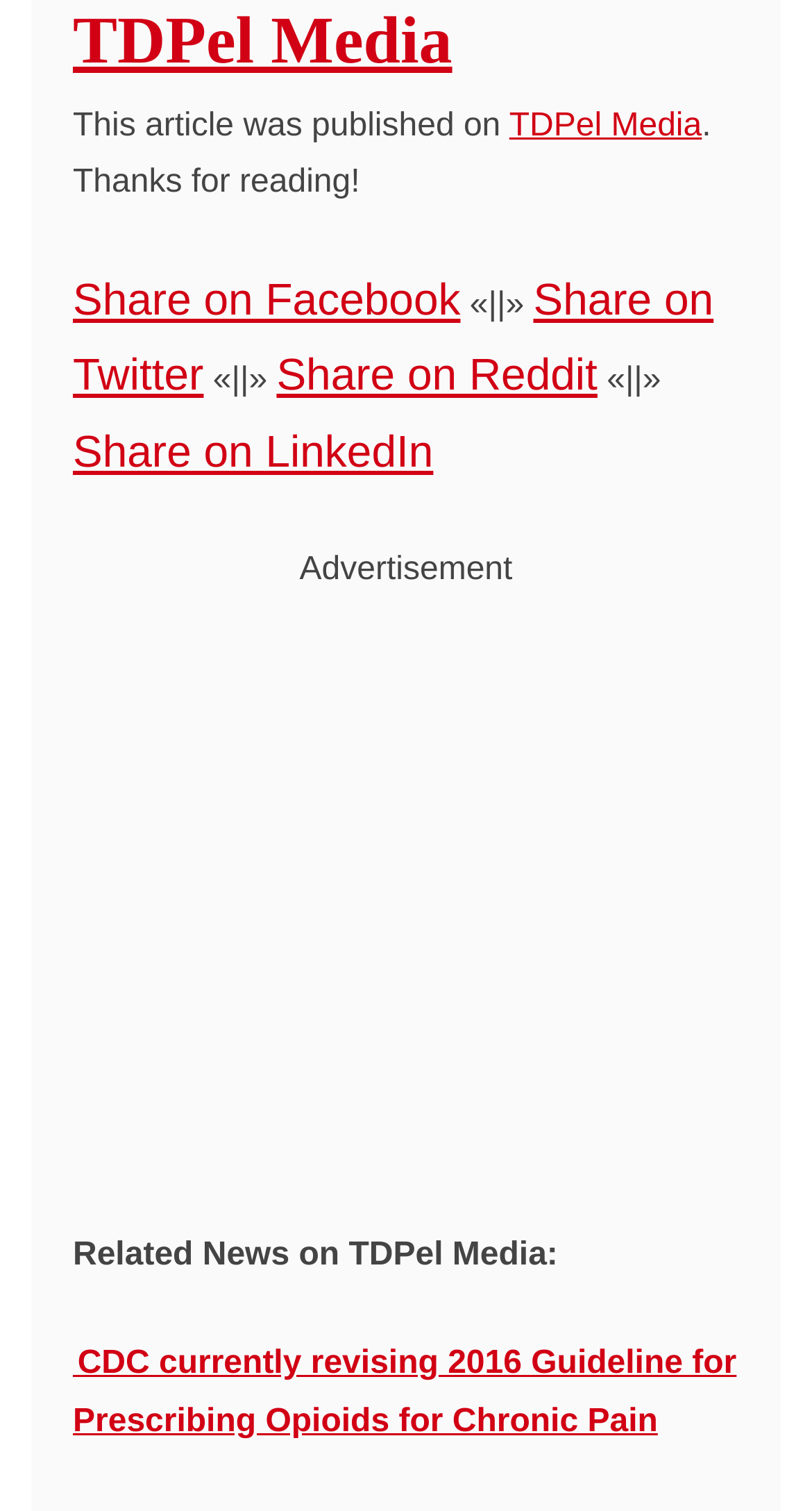Provide the bounding box coordinates for the UI element described in this sentence: "Share on Reddit". The coordinates should be four float values between 0 and 1, i.e., [left, top, right, bottom].

[0.341, 0.232, 0.736, 0.265]